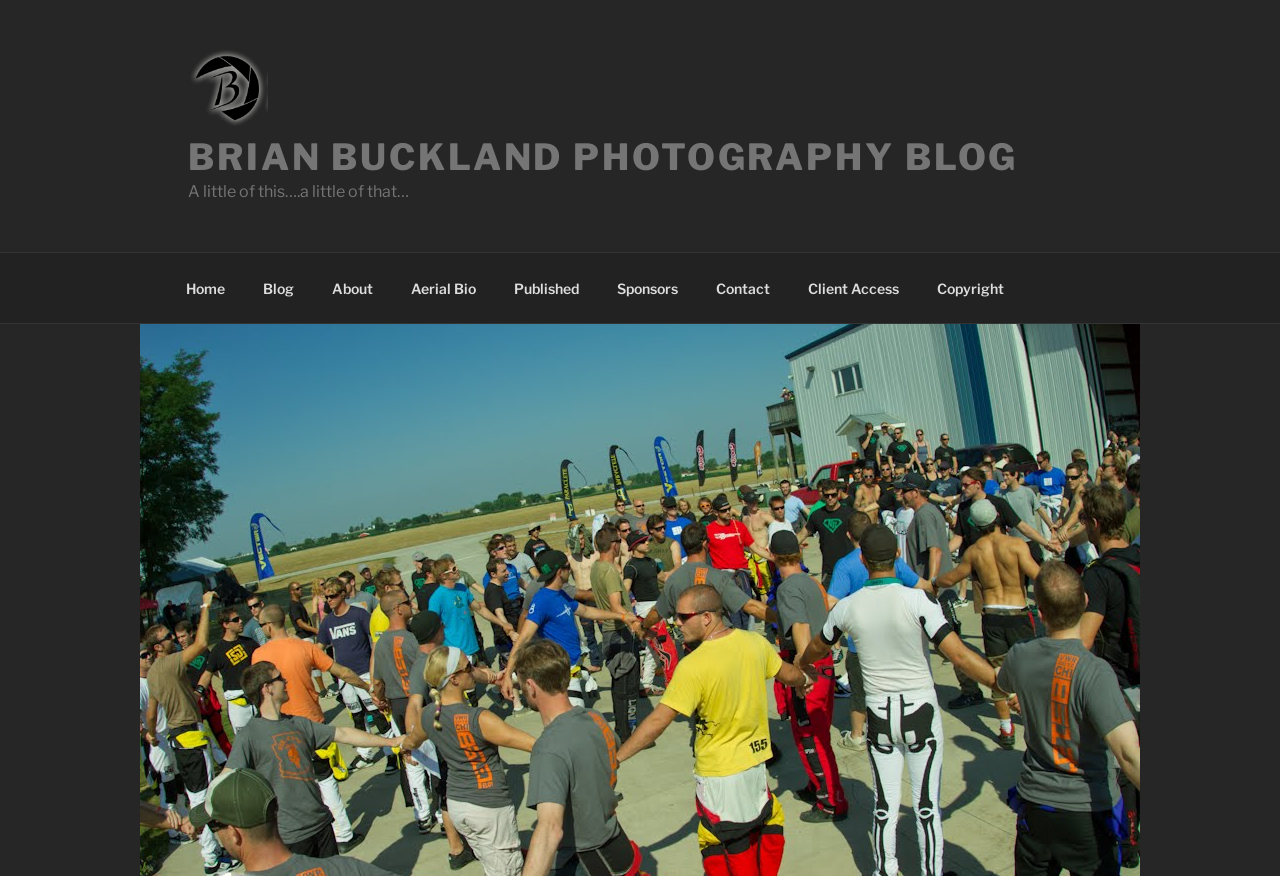What is the purpose of the 'Skip to content' link?
Please respond to the question with as much detail as possible.

The 'Skip to content' link is usually used to allow users to bypass the navigation menu and go directly to the main content of the webpage. It is often used by screen readers and other assistive technologies to improve accessibility.